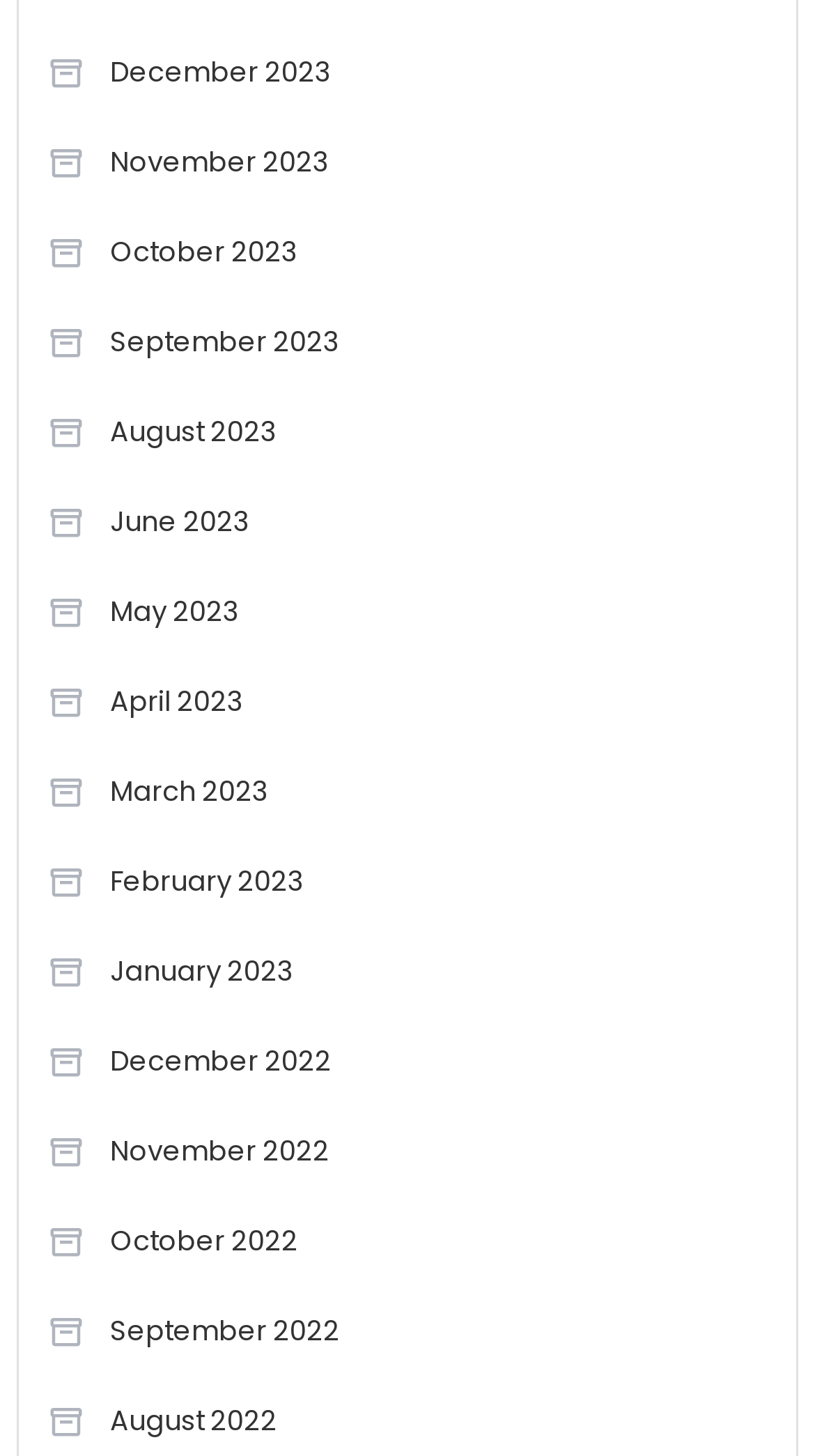Select the bounding box coordinates of the element I need to click to carry out the following instruction: "View October 2023".

[0.058, 0.15, 0.366, 0.196]